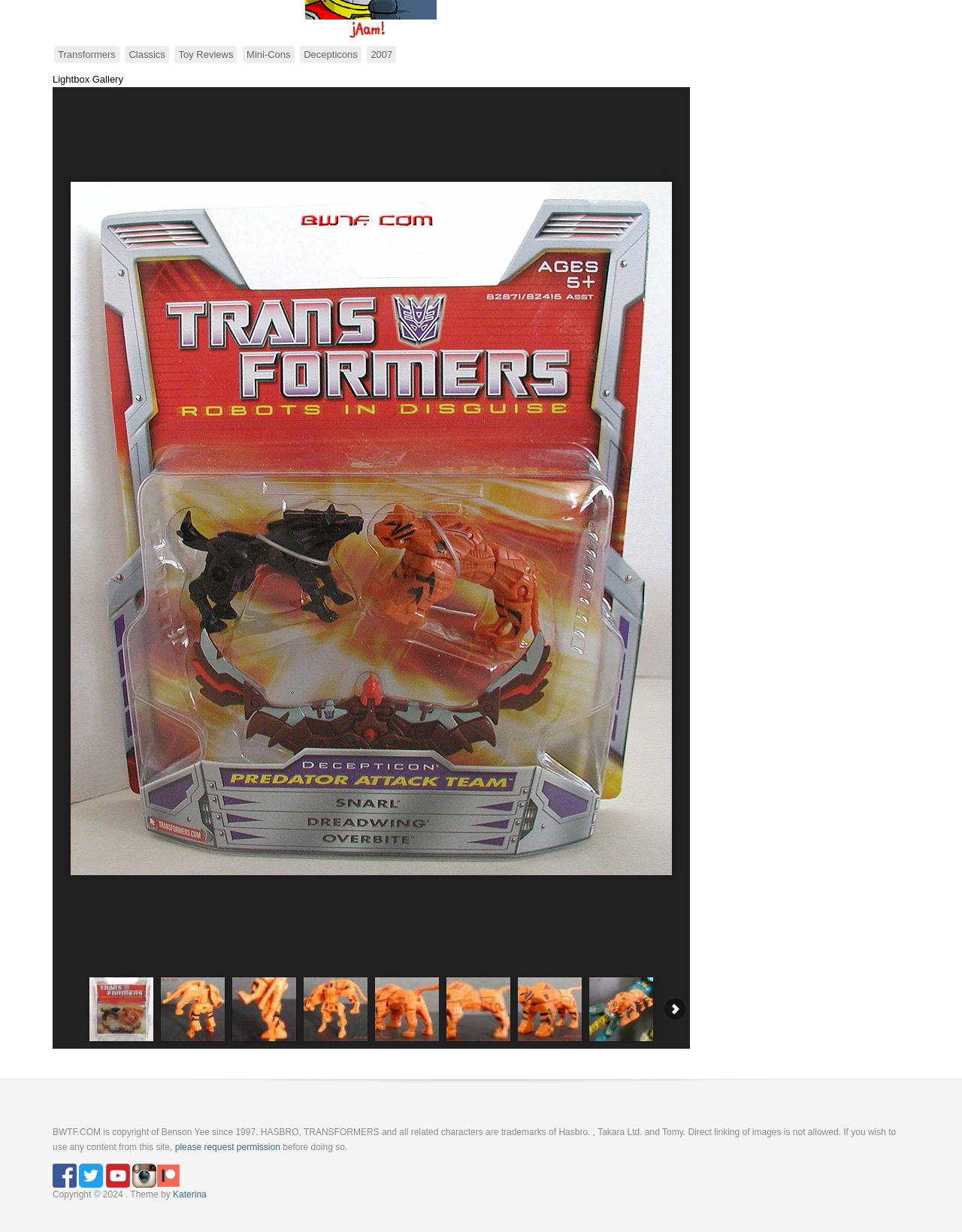Please mark the bounding box coordinates of the area that should be clicked to carry out the instruction: "check the 'Copyright © 2024' information".

[0.055, 0.965, 0.13, 0.974]